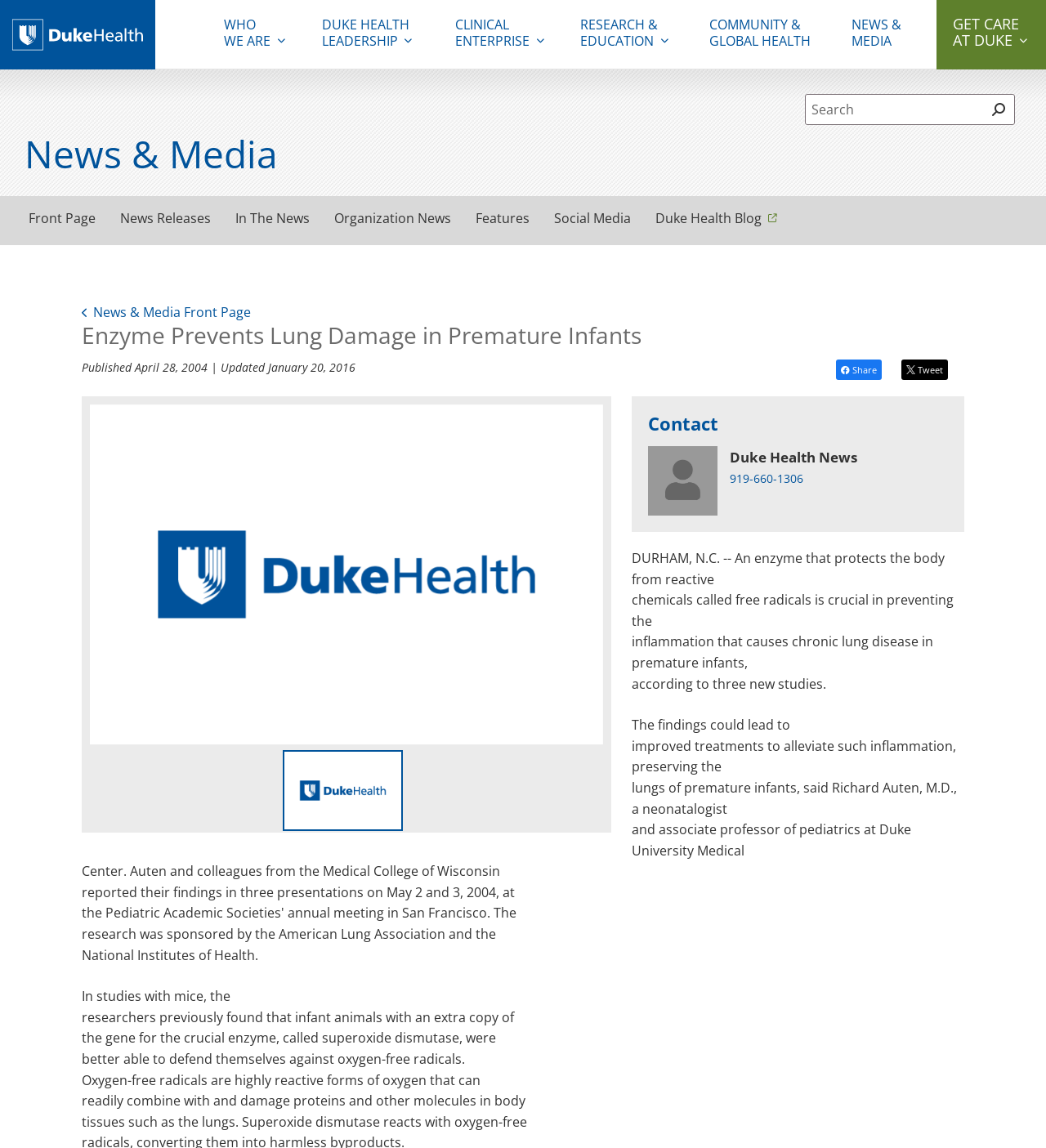Please locate and generate the primary heading on this webpage.

News & Media